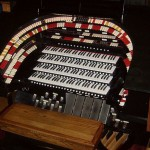Describe all the visual components present in the image.

The image showcases a majestic pipe organ, a key feature of the Joel Kremer Theatre Organ. This intricate instrument is characterized by its multiple keyboards, each lined with pristine white keys, complemented by colorful stops that provide a rich array of sound options. The curved design of the organ's console is not only striking but also functional, allowing the musician to manipulate various elements easily during a performance. The details in its craftsmanship reflect both the artistry and the complexity of organ music, making it a centerpiece in performances at the church, especially during events highlighted in the related announcements. This organ is a testament to the musical legacy of Joel Kremer, honoring his contributions to the world of theatre music.